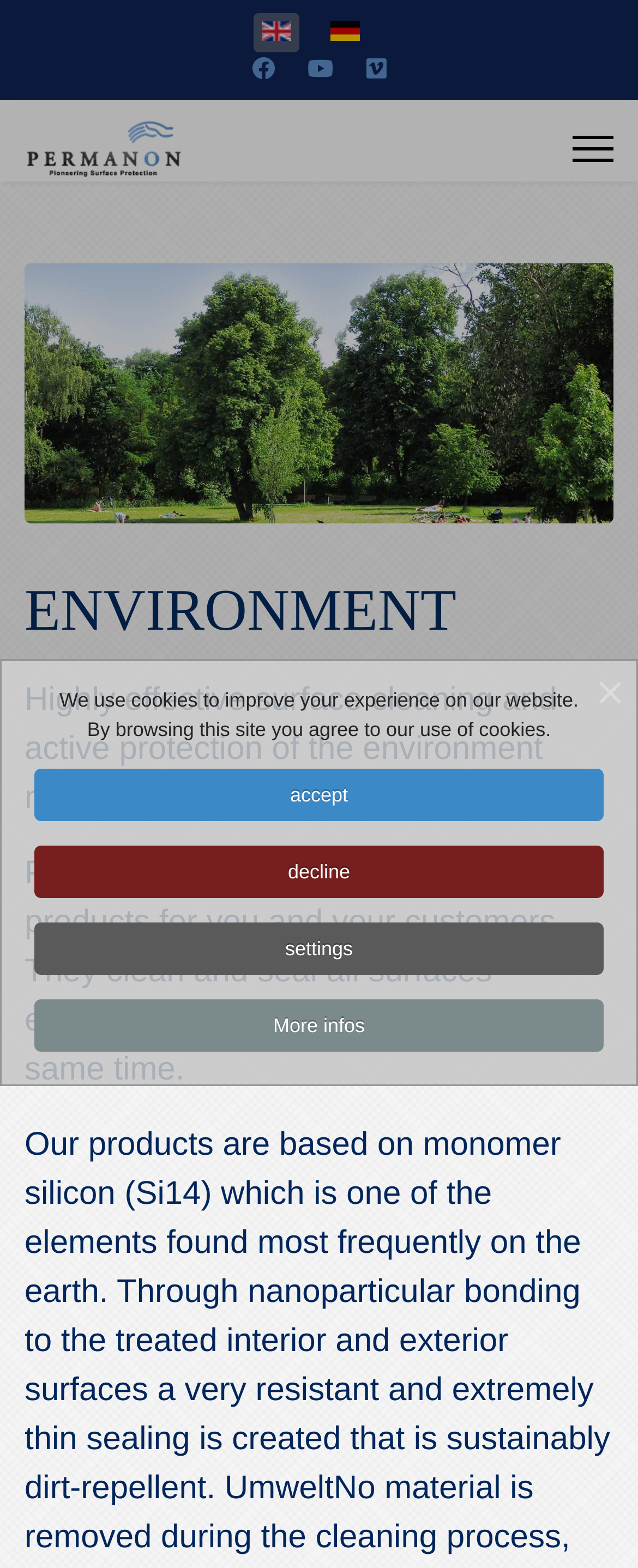Bounding box coordinates are specified in the format (top-left x, top-left y, bottom-right x, bottom-right y). All values are floating point numbers bounded between 0 and 1. Please provide the bounding box coordinate of the region this sentence describes: alt="Permanon Oberflächenschutz"

[0.038, 0.076, 0.285, 0.114]